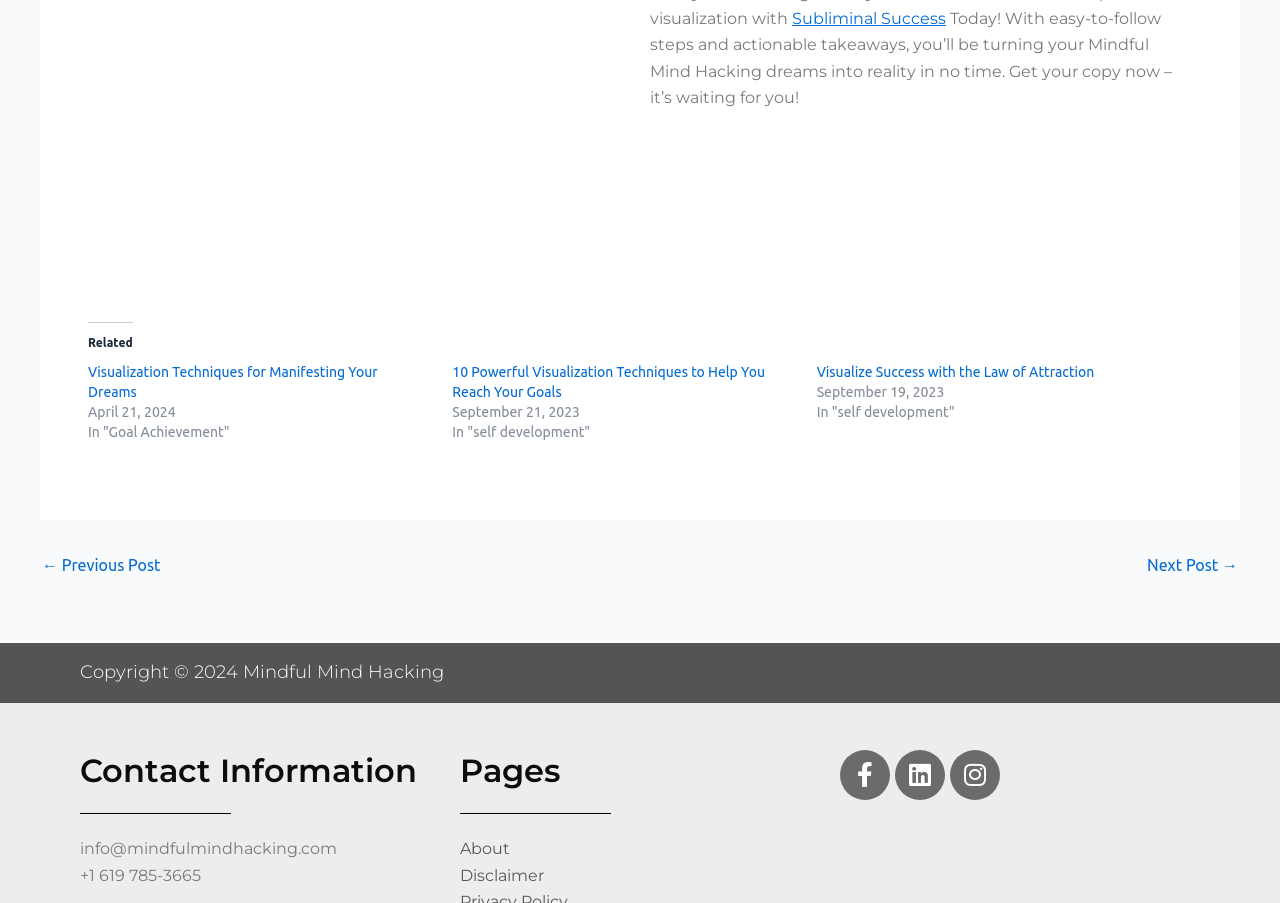Could you determine the bounding box coordinates of the clickable element to complete the instruction: "Contact via 'info@mindfulmindhacking.com'"? Provide the coordinates as four float numbers between 0 and 1, i.e., [left, top, right, bottom].

[0.062, 0.929, 0.263, 0.95]